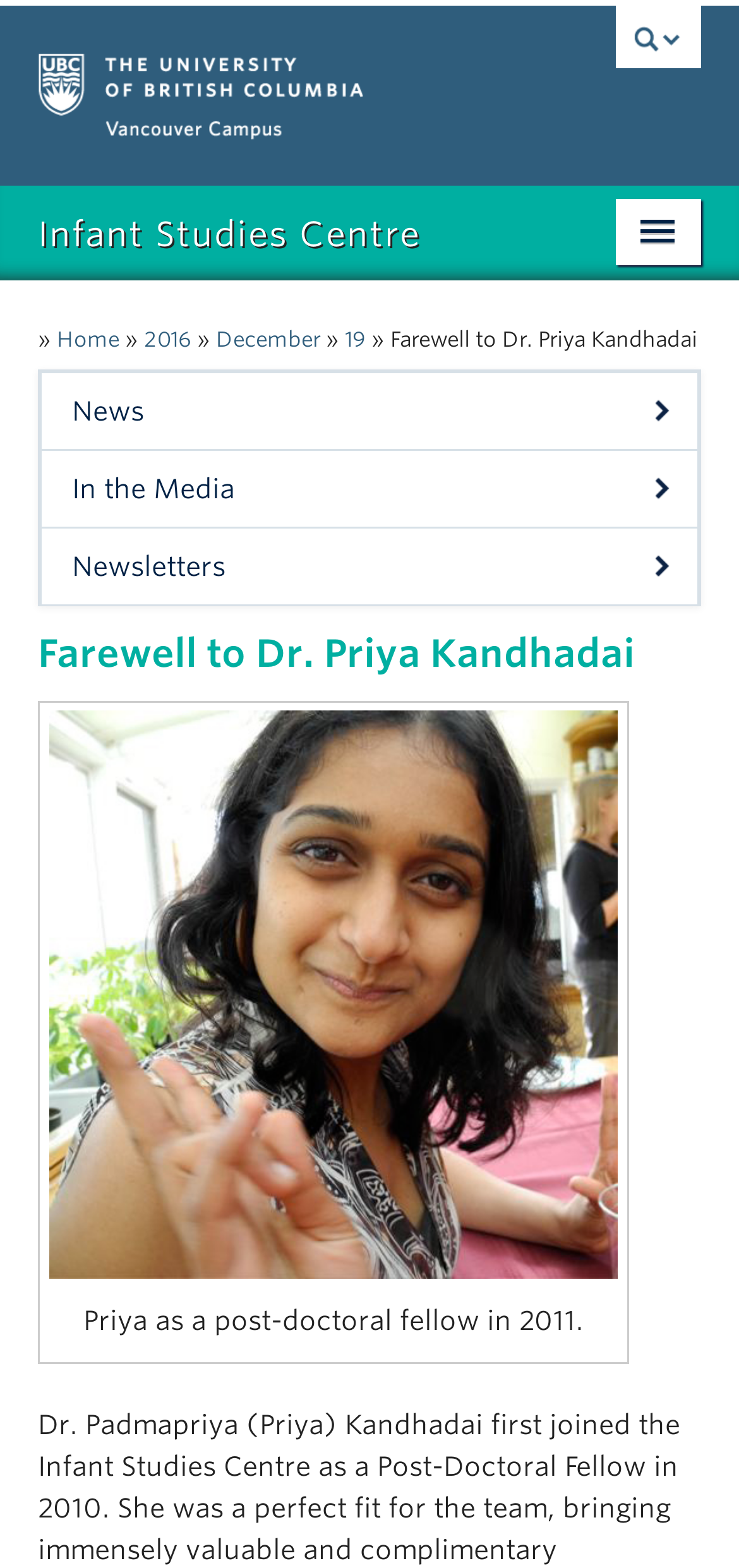Using the details in the image, give a detailed response to the question below:
What is the affiliation of the Infant Studies Centre?

The link 'The University of British Columbia' is present at the top of the webpage, and the link 'Infant Studies Centre' is also present nearby, suggesting that the Infant Studies Centre is affiliated with The University of British Columbia.